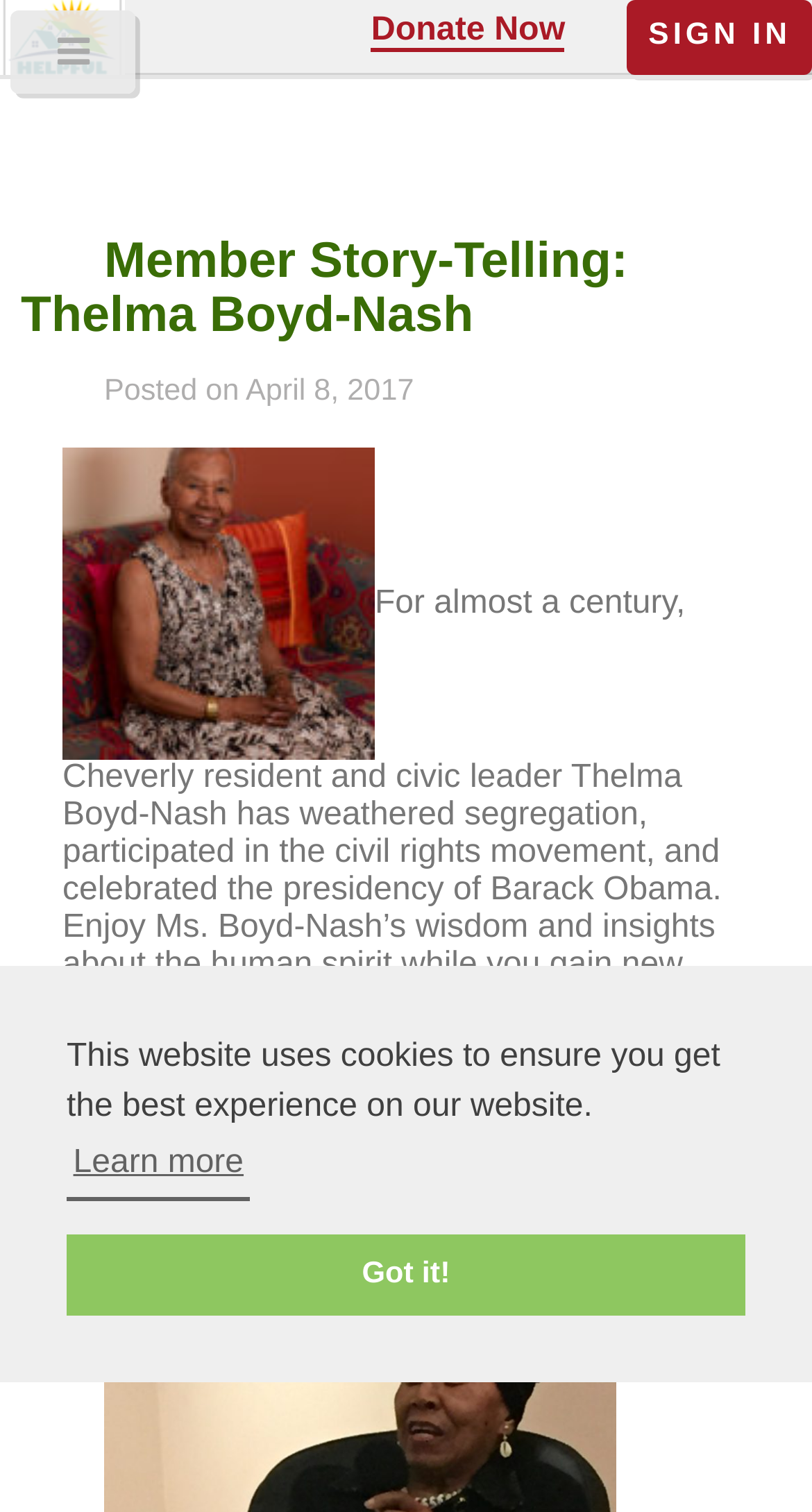Produce an elaborate caption capturing the essence of the webpage.

The webpage is about Cheverly Village, a community of seniors supporting each other as they age in their own homes. At the top of the page, there is a cookie consent dialog with a message explaining the use of cookies on the website. Below the message, there are two buttons: "learn more about cookies" and "dismiss cookie message". 

On the top right corner, there are two links: "SIGN IN" and "Donate Now". Below these links, there is a heading that reads "Member Story-Telling: Thelma Boyd-Nash", which is followed by a subheading with the date "Posted on April 8, 2017". 

The main content of the page is a story about Thelma Boyd-Nash, a Cheverly resident and civic leader, which is divided into two parts. The story is accompanied by two links to access the different parts of the story. There is also a permalink to the story. 

At the very top left corner, there is a Facebook icon, represented by a square with a white "f" on a blue background.